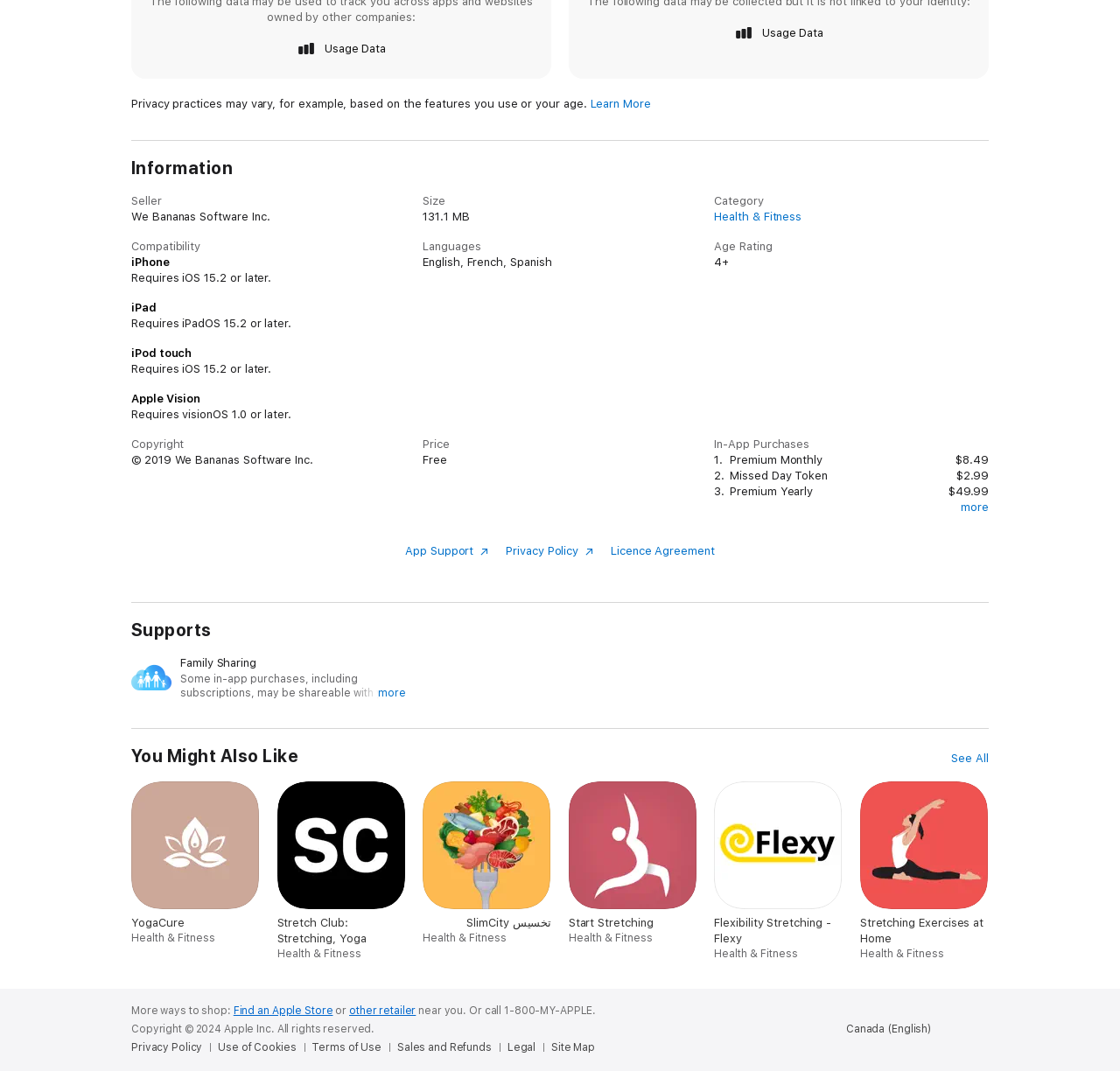Identify the bounding box of the UI component described as: "Use of Cookies".

[0.195, 0.971, 0.272, 0.984]